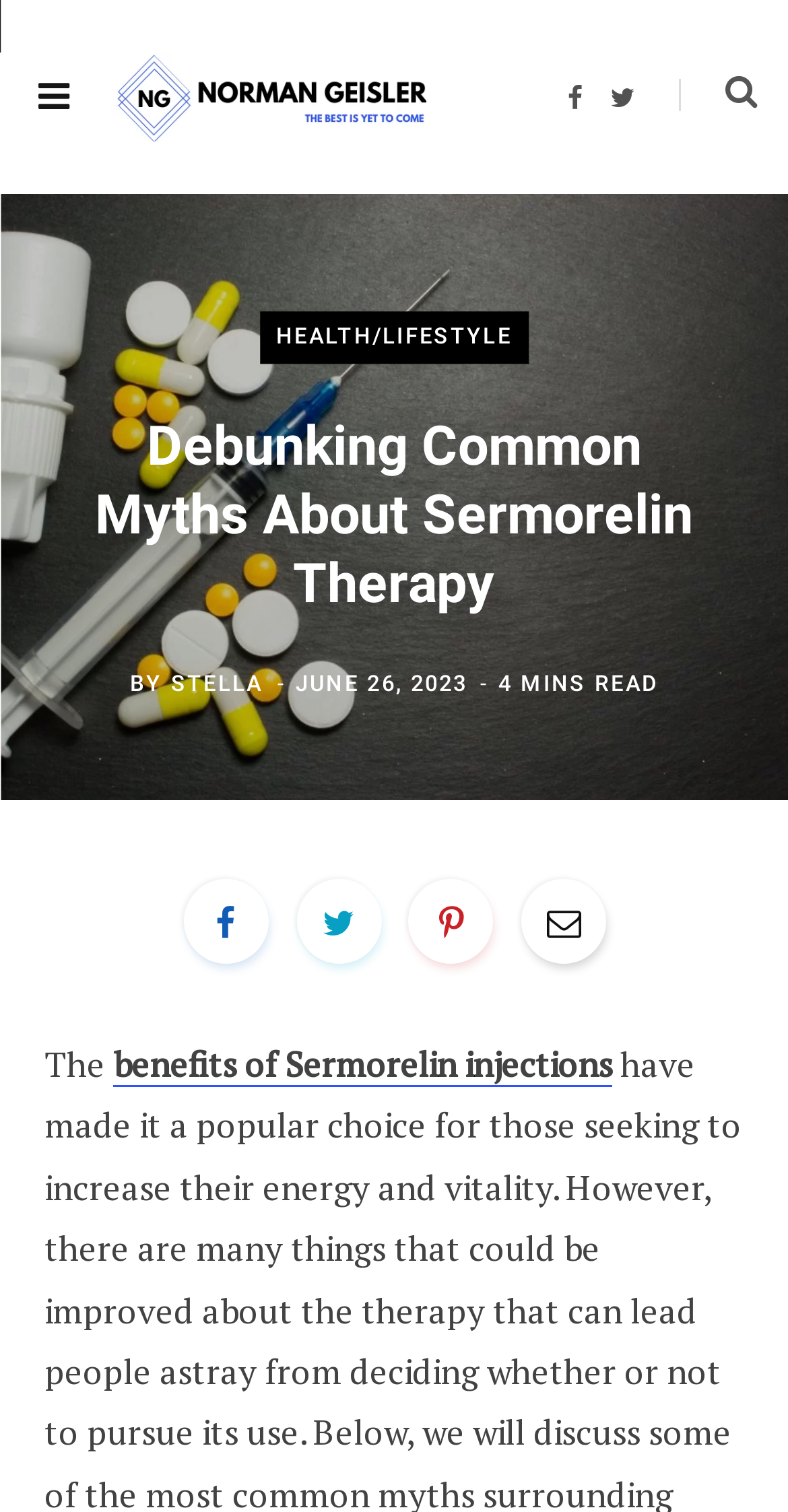Please identify the bounding box coordinates of the clickable region that I should interact with to perform the following instruction: "Go to the homepage of Norman Geisler". The coordinates should be expressed as four float numbers between 0 and 1, i.e., [left, top, right, bottom].

[0.141, 0.035, 0.541, 0.093]